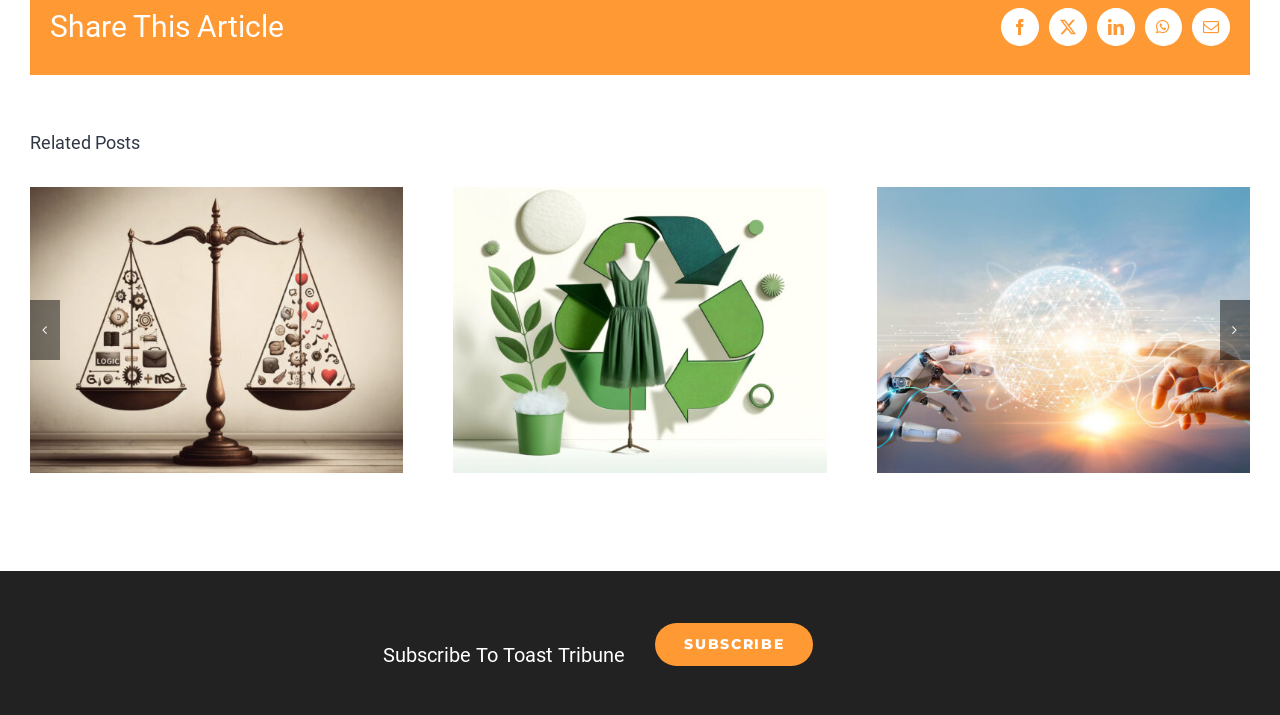Please answer the following query using a single word or phrase: 
What is the call-to-action at the bottom?

Subscribe